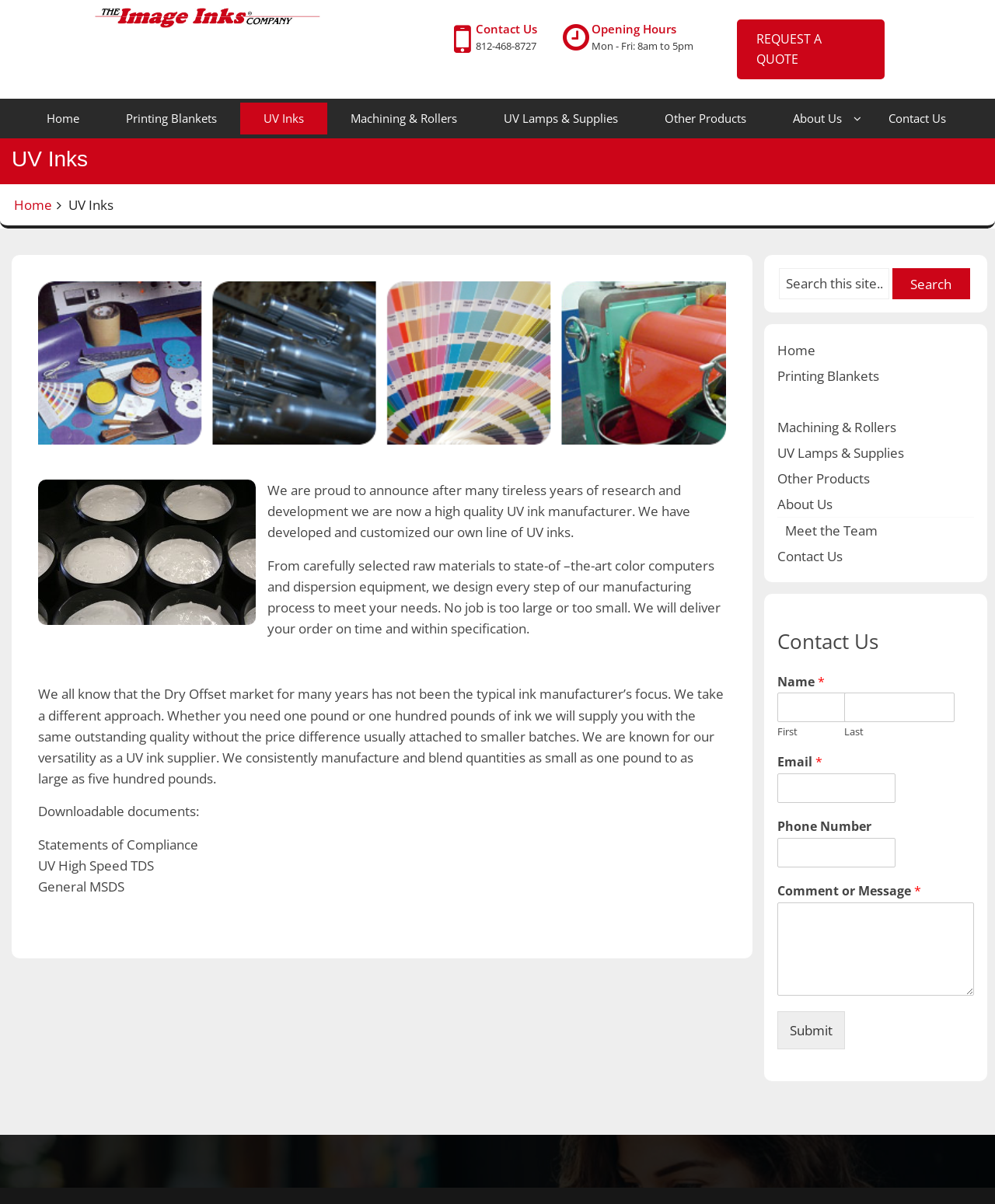Please identify the bounding box coordinates of where to click in order to follow the instruction: "Click the Contact Us link".

[0.87, 0.085, 0.974, 0.112]